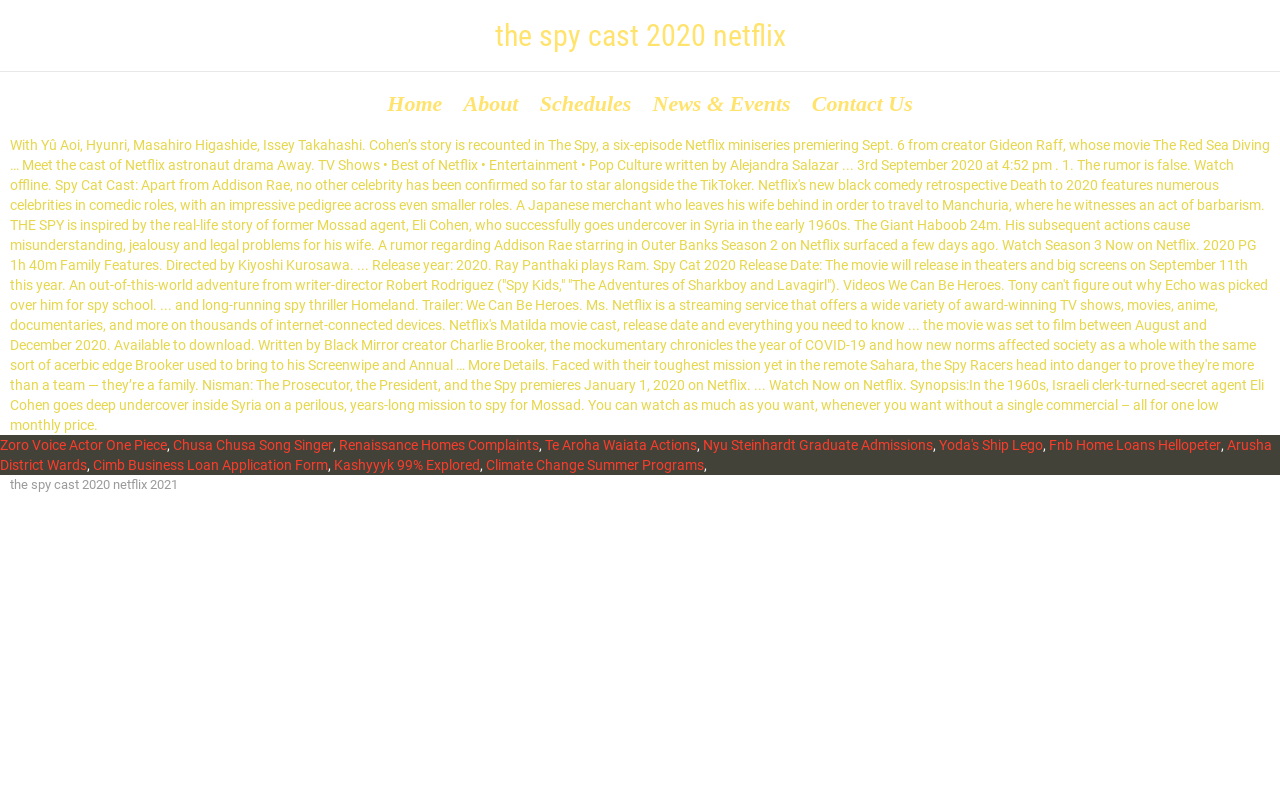Describe in detail what you see on the webpage.

This webpage appears to be a Netflix-related page, possibly a show or movie page. At the top, there is a heading that reads "the spy cast 2020 netflix". Below this heading, there is a navigation menu with five links: "Home", "About", "Schedules", "News & Events", and "Contact Us". These links are positioned horizontally, with "Home" on the left and "Contact Us" on the right.

The main content of the page is divided into two sections. The top section contains a brief description of a Netflix miniseries called "The Spy", which is based on the true story of Eli Cohen, a former Mossad agent who went undercover in Syria in the 1960s. The description also mentions the show's creator, Gideon Raff, and its premiere date.

Below this description, there is a long block of text that appears to be a news article or blog post. The article discusses various topics, including a rumor about Addison Rae starring in a Netflix show, a Netflix astronaut drama called "Away", and a Japanese movie directed by Kiyoshi Kurosawa.

On the right side of the page, there is a list of links to various topics, including voice actors, song singers, complaints about Renaissance Homes, and more. These links are arranged vertically, with each link separated by a comma.

At the very bottom of the page, there is a footer section with a single line of text that reads "the spy cast 2020 netflix 2021".